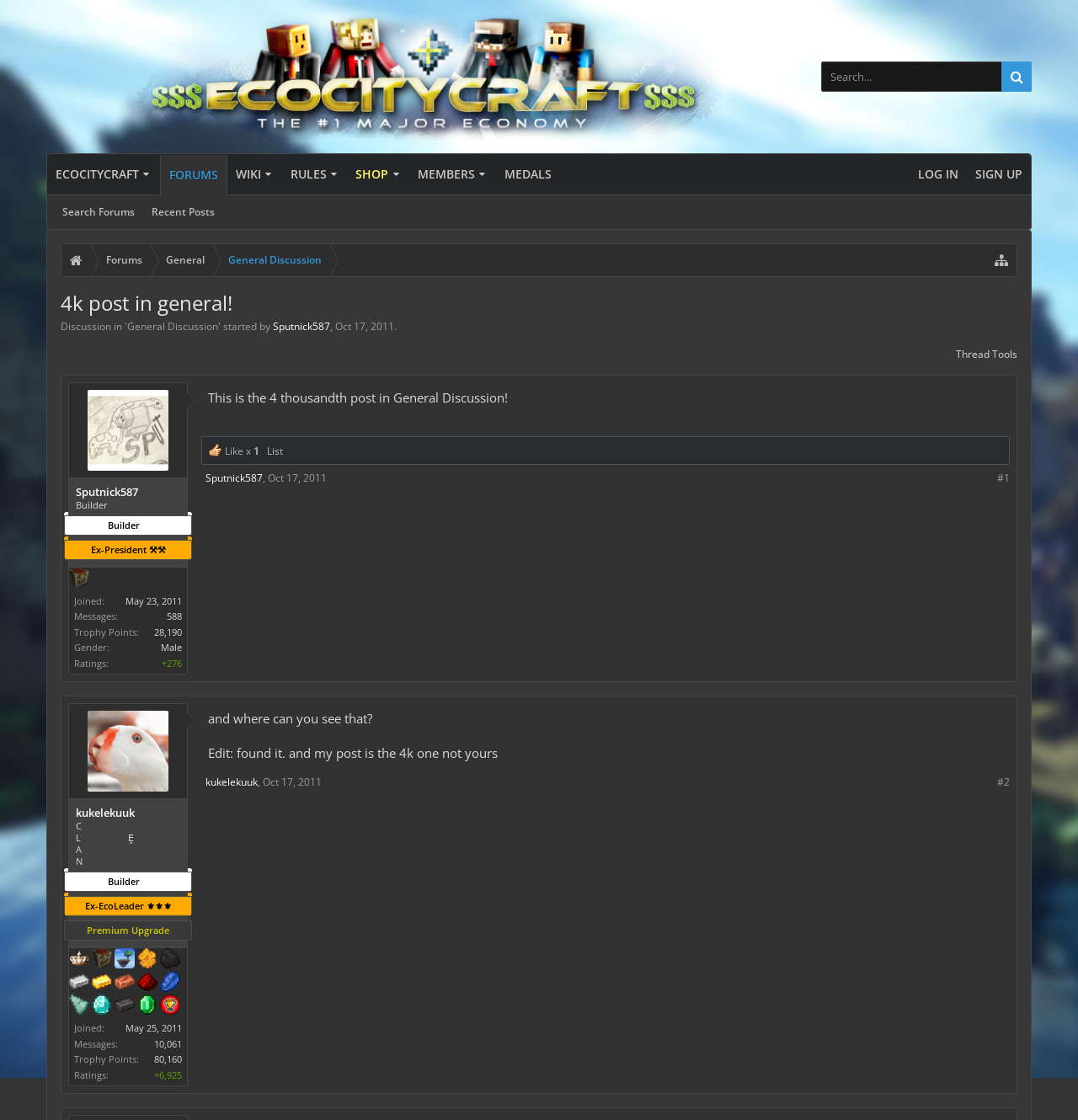Determine the bounding box coordinates of the section I need to click to execute the following instruction: "View the thread tools". Provide the coordinates as four float numbers between 0 and 1, i.e., [left, top, right, bottom].

[0.887, 0.31, 0.944, 0.323]